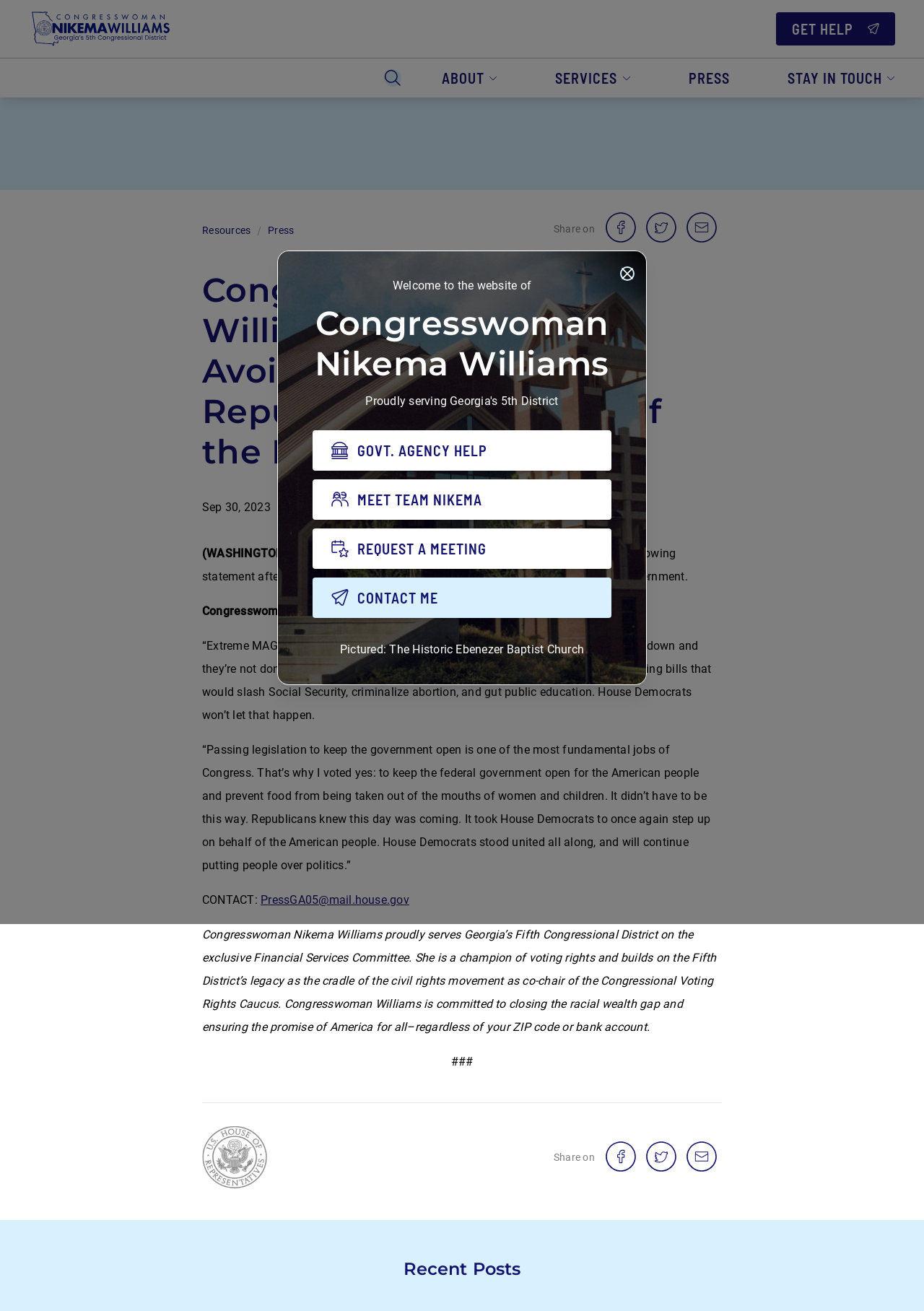Answer with a single word or phrase: 
How can you contact the congresswoman?

PressGA05@mail.house.gov